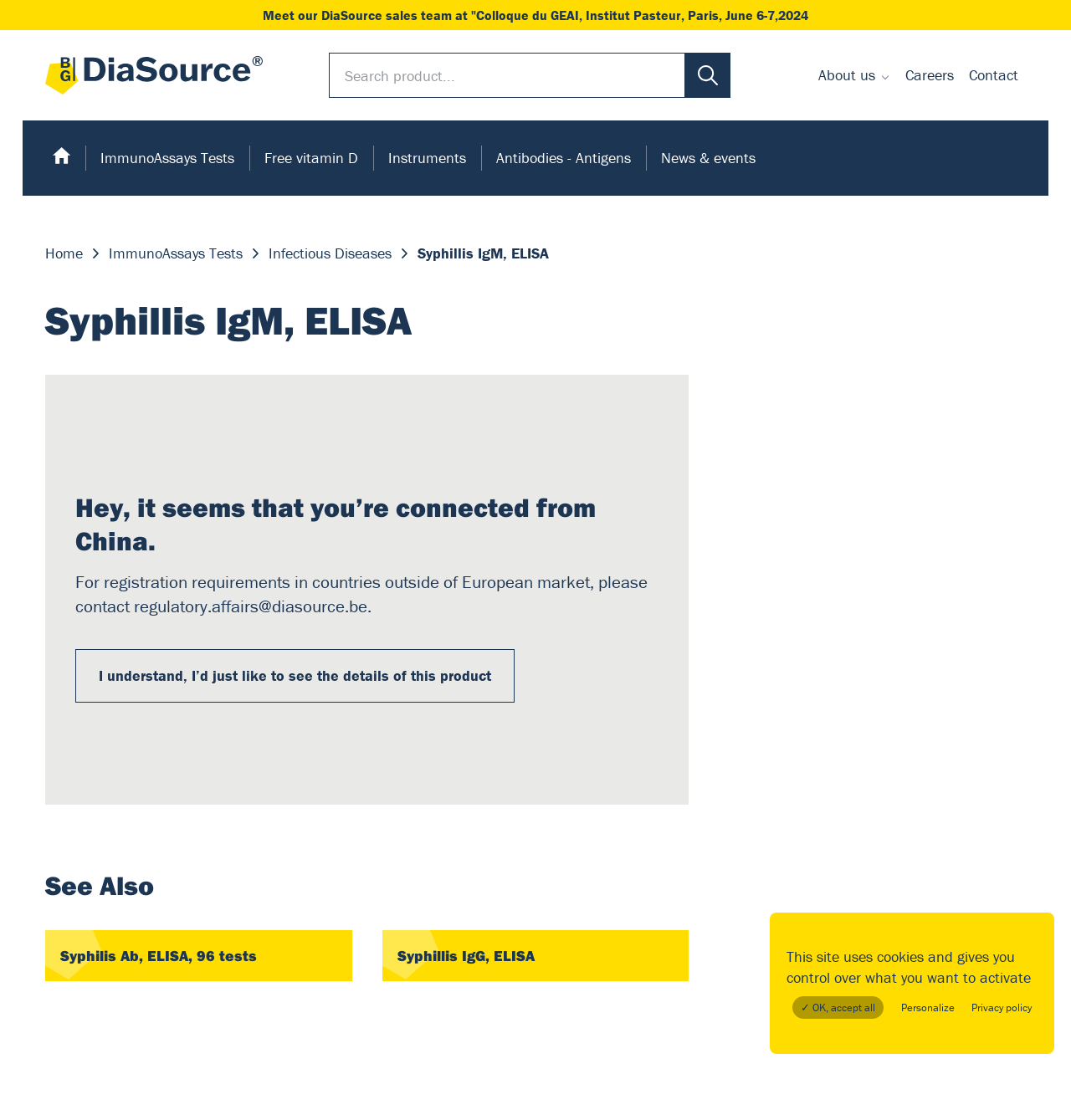Please give a succinct answer to the question in one word or phrase:
What is the purpose of the kit described on this webpage?

Detection of anti-treponemal IgM antibodies